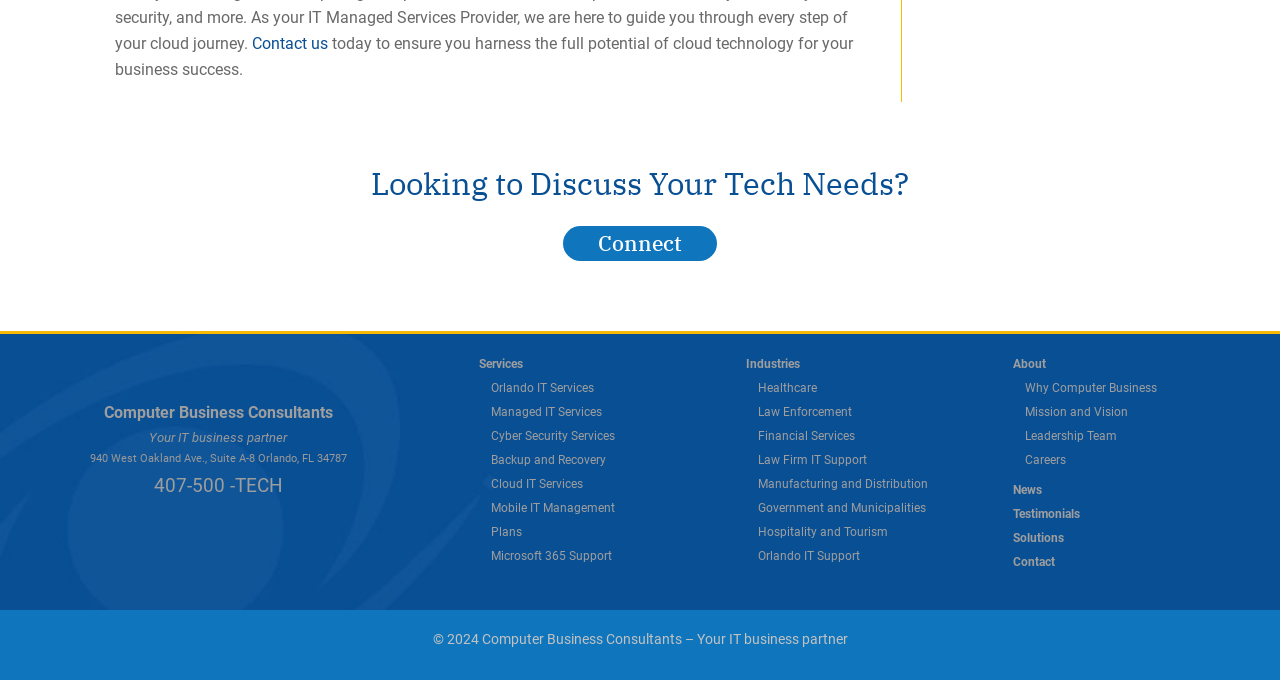Based on the image, provide a detailed and complete answer to the question: 
What services does the company offer?

I found this answer by looking at the links under the 'Services' section, which include 'Managed IT Services', 'Cyber Security Services', 'Backup and Recovery', and more.